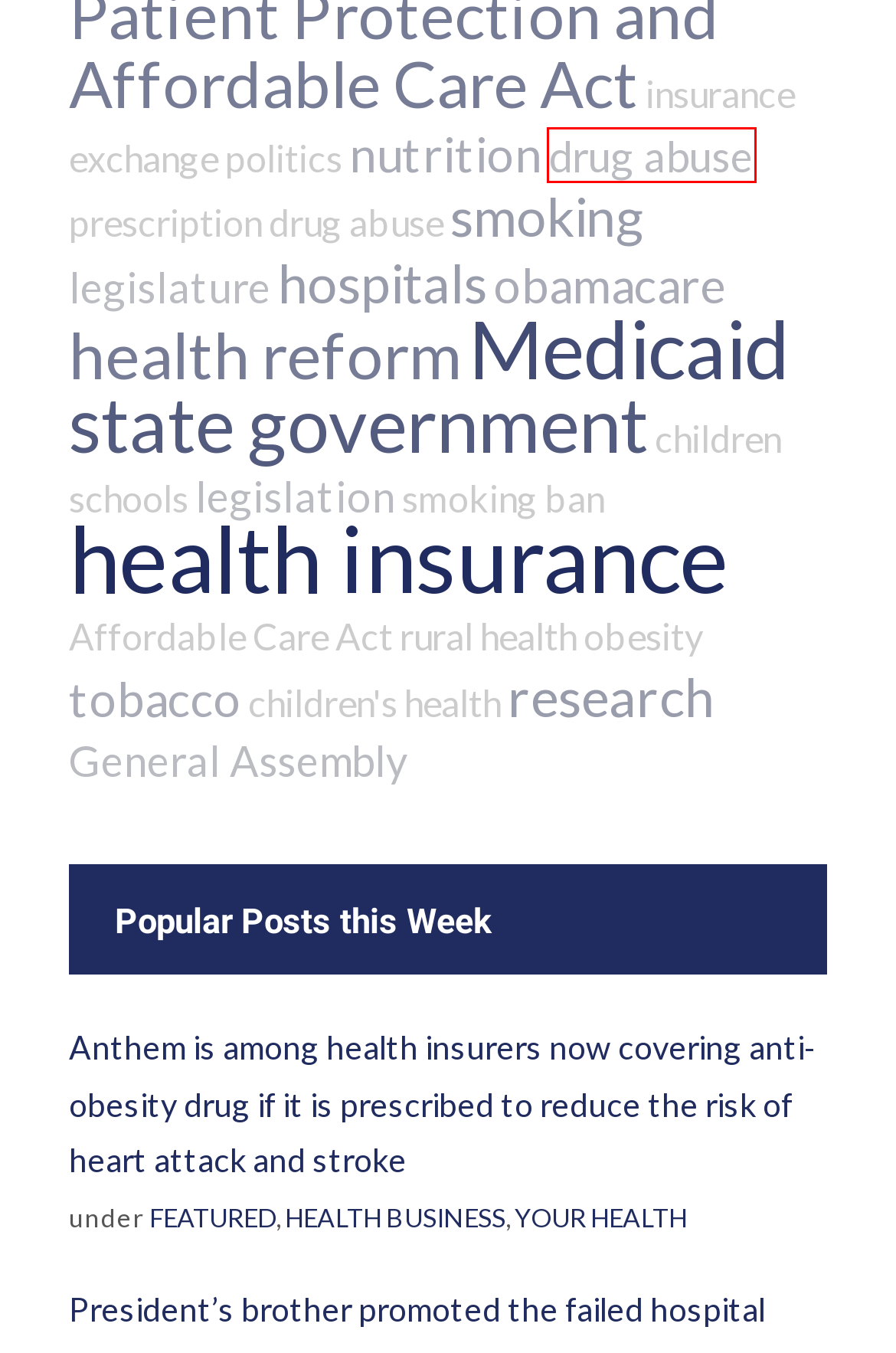Review the screenshot of a webpage that includes a red bounding box. Choose the webpage description that best matches the new webpage displayed after clicking the element within the bounding box. Here are the candidates:
A. nutrition – Kentucky Health News
B. hospitals – Kentucky Health News
C. legislation – Kentucky Health News
D. Affordable Care Act – Kentucky Health News
E. drug abuse – Kentucky Health News
F. children’s health – Kentucky Health News
G. health insurance – Kentucky Health News
H. Medicaid – Kentucky Health News

E